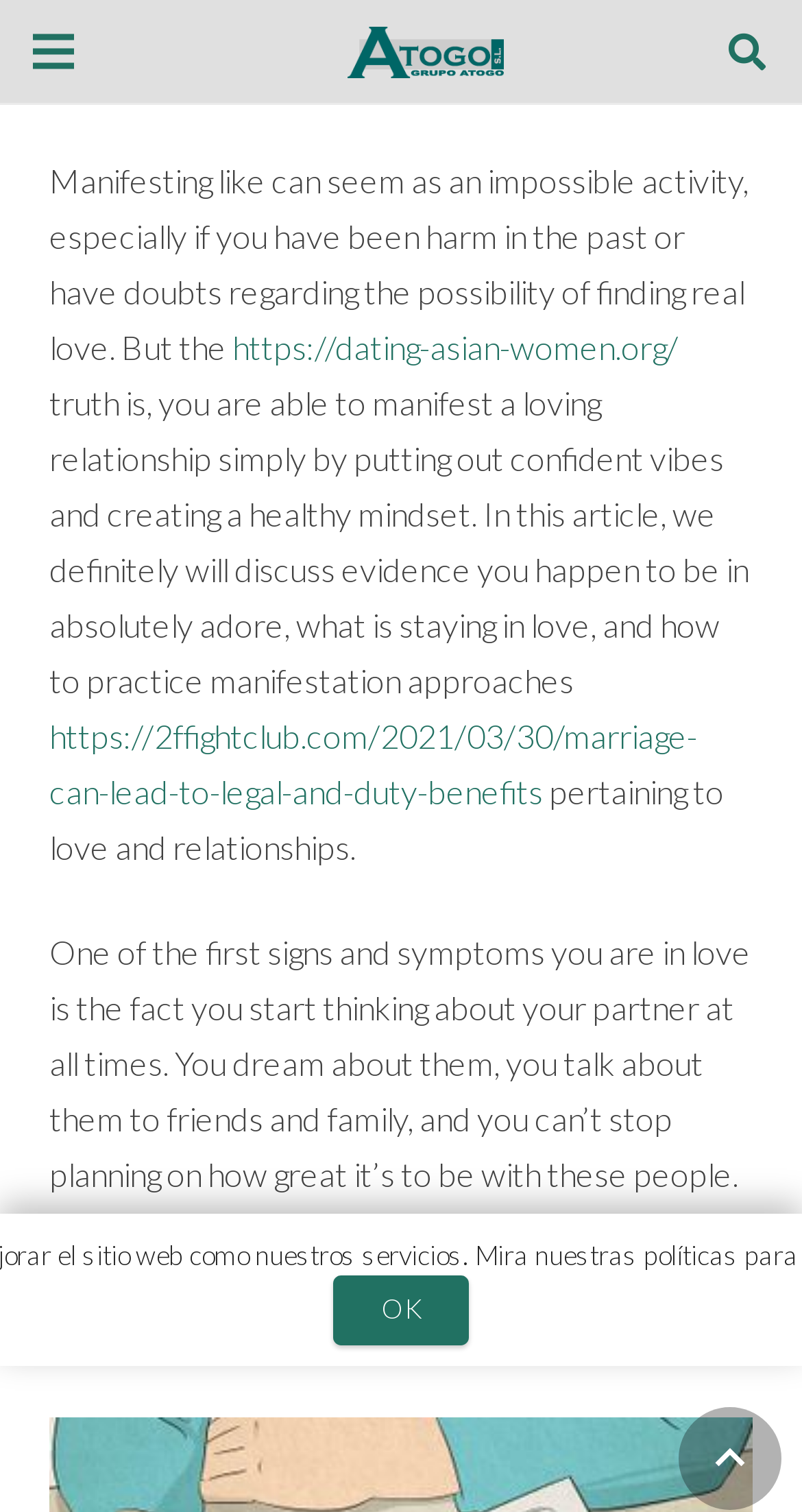Explain in detail what you observe on this webpage.

The webpage is about manifesting love and signs of being in love. At the top, there are two links, "Menú" and "Buscar", positioned at the left and right corners, respectively. 

Below these links, there is a block of text that discusses the concept of manifesting love, mentioning that it can seem impossible, especially for those who have been hurt in the past. This text is followed by a link to an external website, "https://dating-asian-women.org/". 

The text continues, explaining that one can manifest a loving relationship by putting out confident vibes and creating a healthy mindset. Another link, "https://2ffightclub.com/2021/03/30/marriage-can-lead-to-legal-and-duty-benefits", is embedded in the text, which discusses the benefits of marriage. 

The webpage then delves into the signs of being in love, stating that one of the first signs is constantly thinking about one's partner, dreaming about them, and seeing the world through their eyes. 

There are two more links at the bottom of the page, "keyboard_arrow_up" and "OK", positioned at the bottom right and center, respectively. The "keyboard_arrow_up" link is hidden.